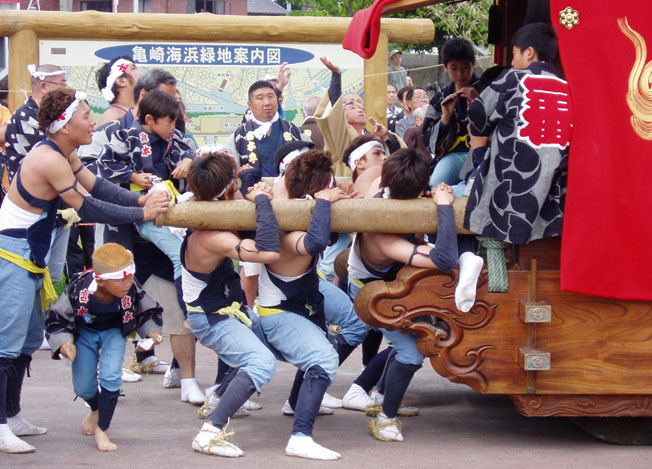What is the purpose of the large map in the background?
Answer the question with detailed information derived from the image.

The large map behind the festival-goers, including children and adults, serves to illustrate the surrounding area of the event, providing context to the location of the Handa Festival.